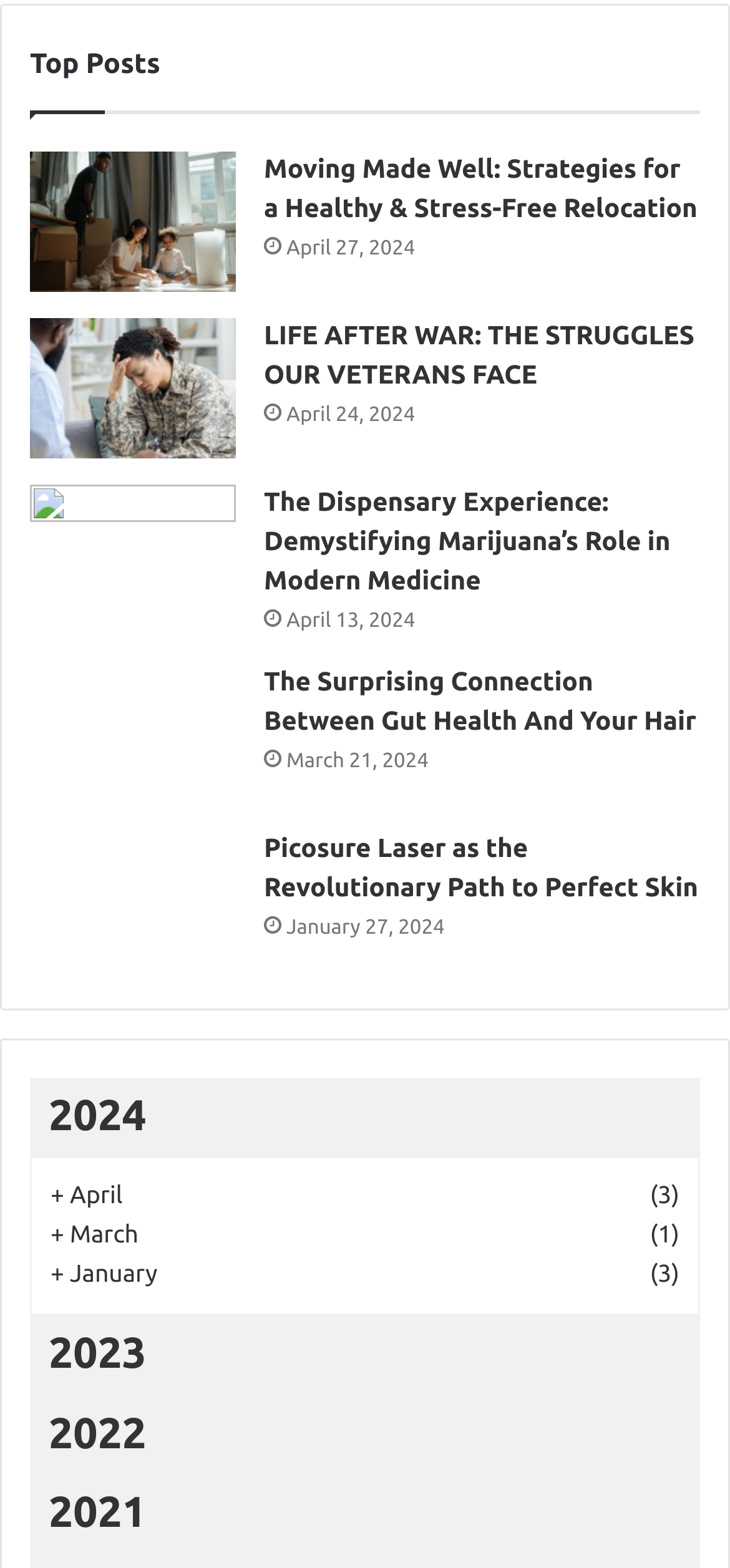Please find the bounding box coordinates of the element that you should click to achieve the following instruction: "View posts from 2024". The coordinates should be presented as four float numbers between 0 and 1: [left, top, right, bottom].

[0.041, 0.688, 0.959, 0.738]